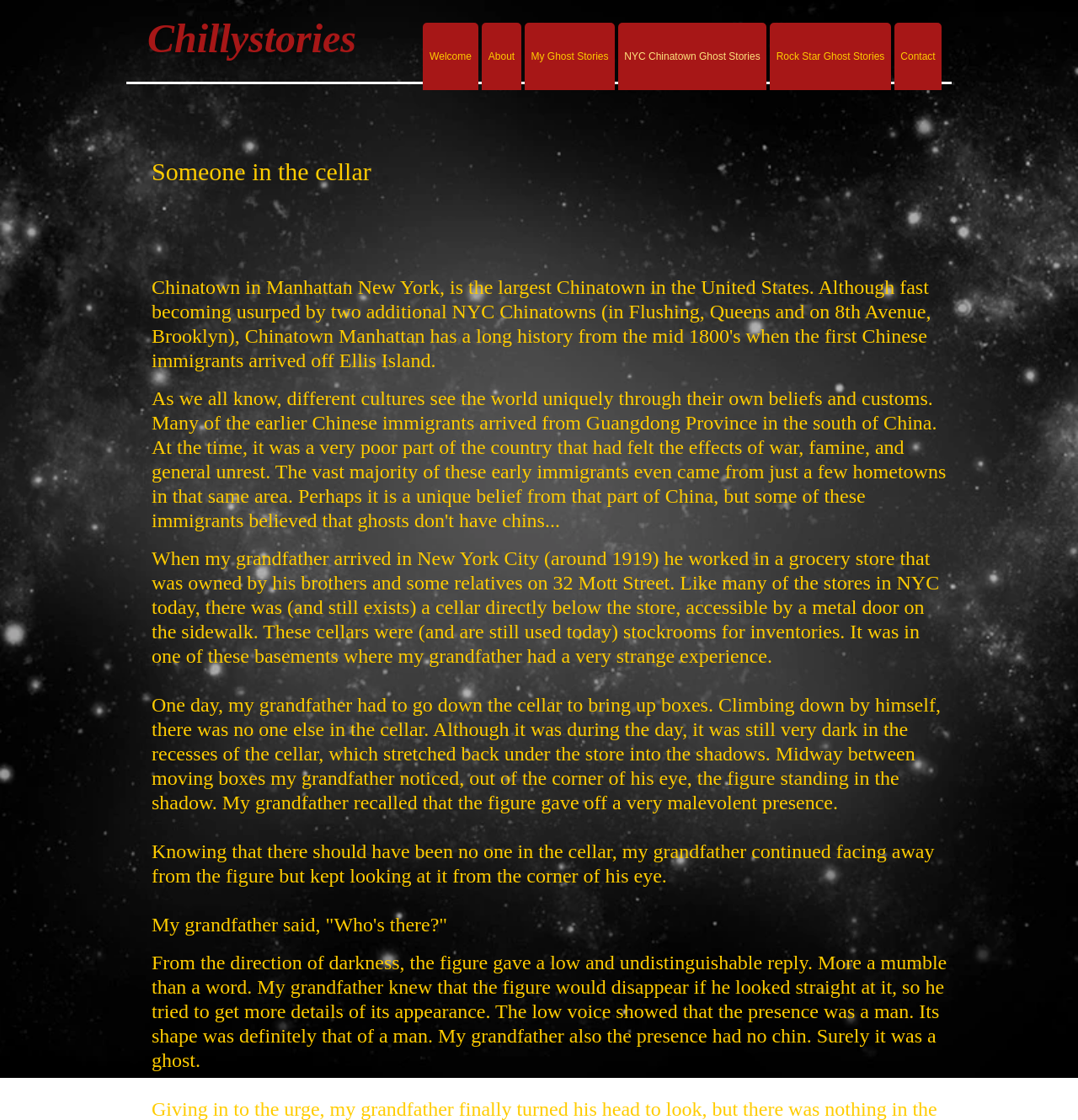How did the figure respond when the grandfather asked 'Who's there?'
Could you please answer the question thoroughly and with as much detail as possible?

According to the story, when the grandfather asked 'Who's there?', the figure gave a low and undistinguishable reply, more like a mumble than a word.